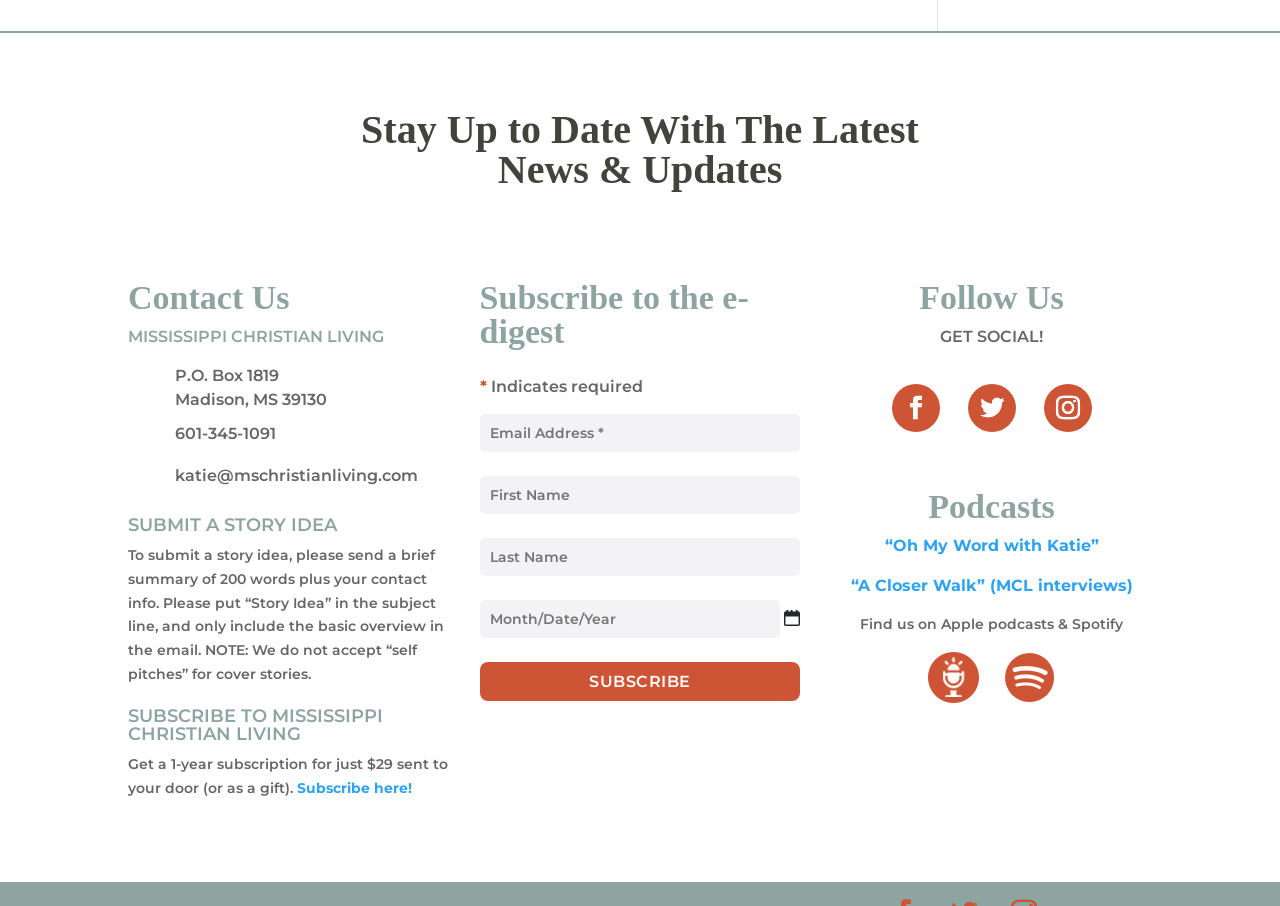Determine the bounding box coordinates of the region that needs to be clicked to achieve the task: "Follow on Facebook".

[0.697, 0.424, 0.734, 0.477]